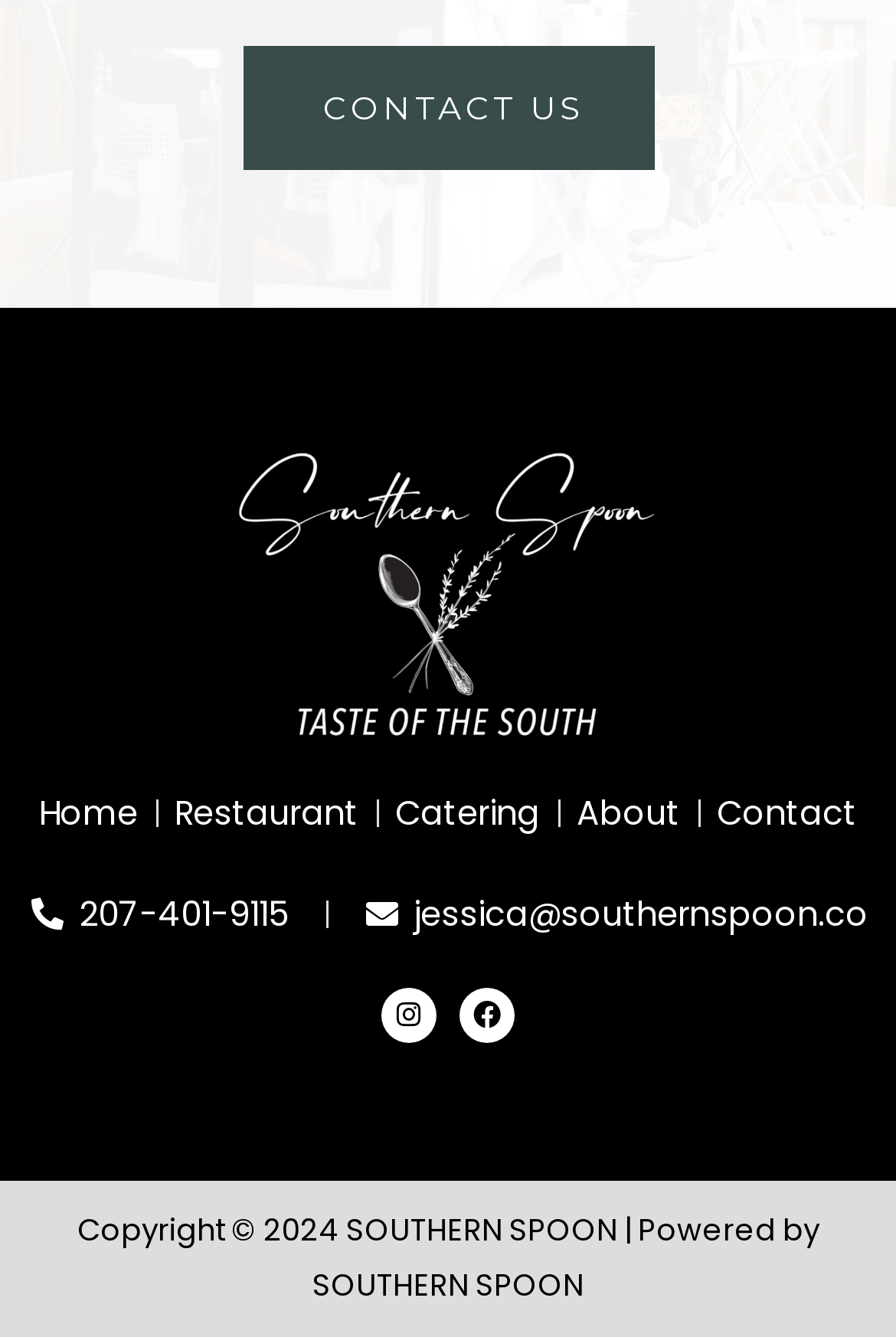Answer this question using a single word or a brief phrase:
What is the phone number of the restaurant?

207-401-9115